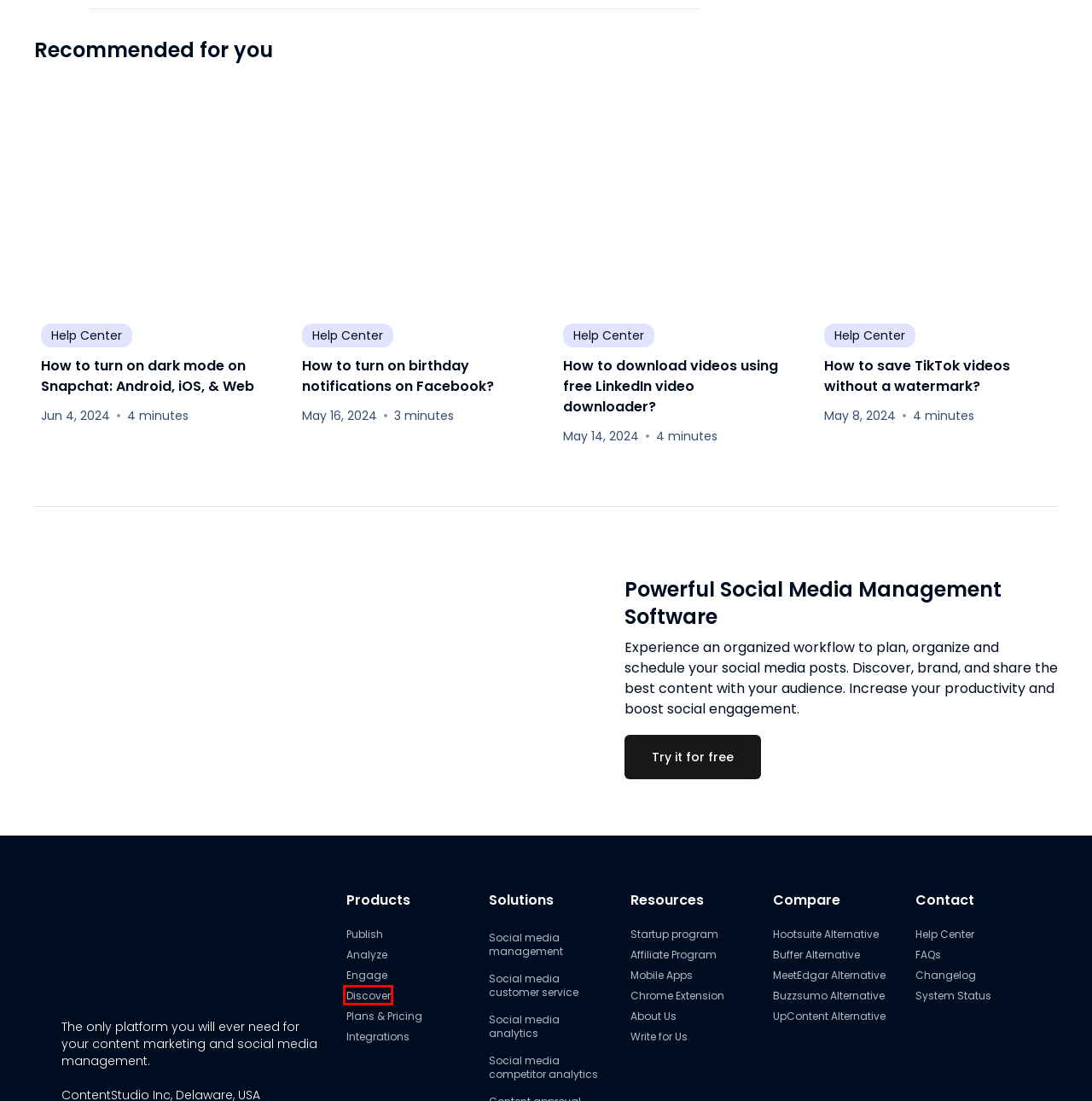You are given a screenshot depicting a webpage with a red bounding box around a UI element. Select the description that best corresponds to the new webpage after clicking the selected element. Here are the choices:
A. ContentStudio Chrome Extension - ContentStudio
B. The Best UpContent Alternative - ContentStudio
C. Monitor & Analyze Social Media Performance with ContentStudio
D. Find & Share the Best Social Media Content - ContentStudio
E. Social Media Analytics and Reporting Tool - ContentStudio
F. ContentStudio Affiliate Program - ContentStudio
G. Social Media Competitor Analysis Tool - ContentStudio
H. Best Hootsuite Alternative for Agencies & Brands in 2024 - ContentStudio

D